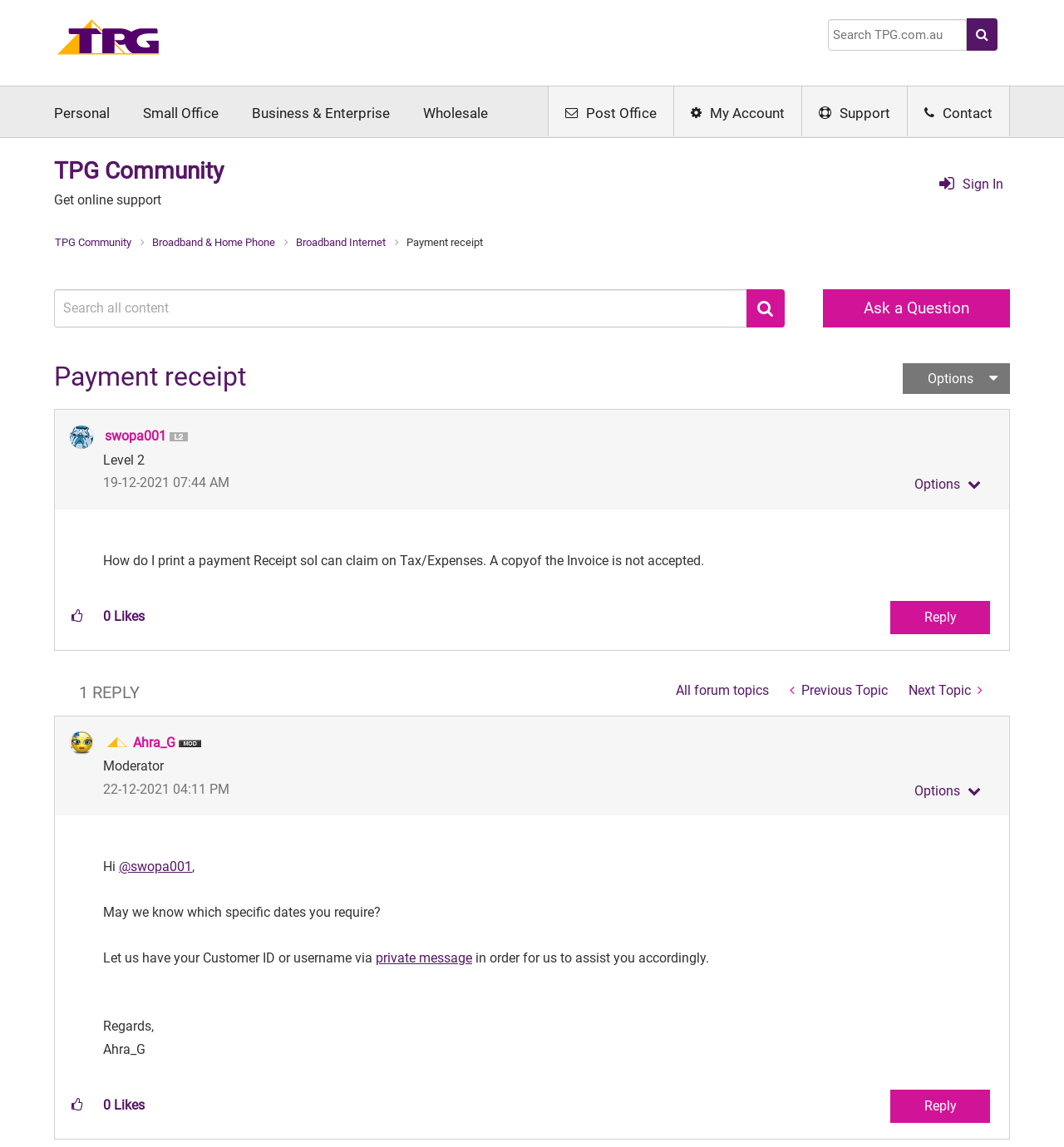Bounding box coordinates are specified in the format (top-left x, top-left y, bottom-right x, bottom-right y). All values are floating point numbers bounded between 0 and 1. Please provide the bounding box coordinate of the region this sentence describes: Ask a Question

[0.774, 0.252, 0.949, 0.285]